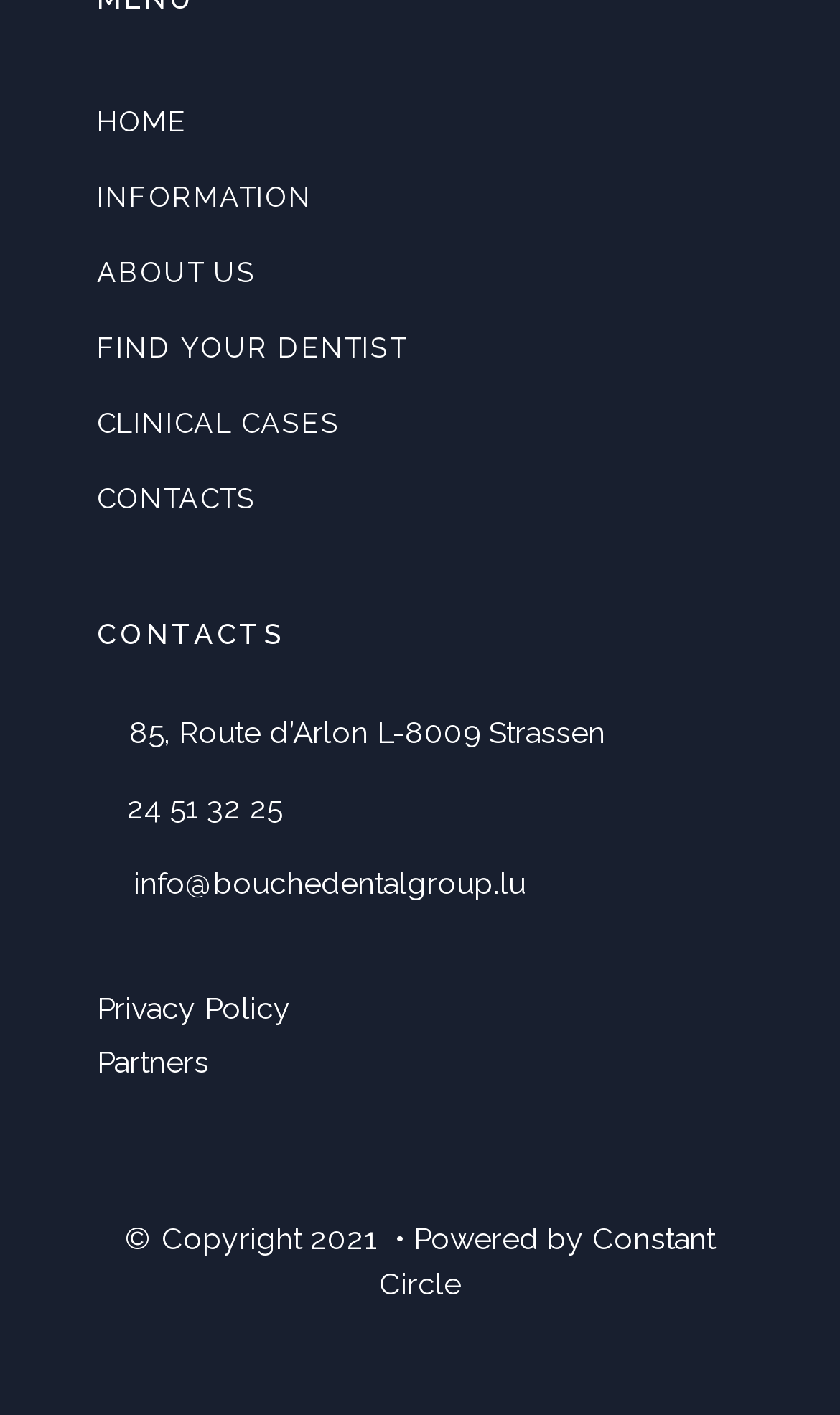Identify the bounding box coordinates for the UI element described as follows: Bitcoin. Use the format (top-left x, top-left y, bottom-right x, bottom-right y) and ensure all values are floating point numbers between 0 and 1.

None